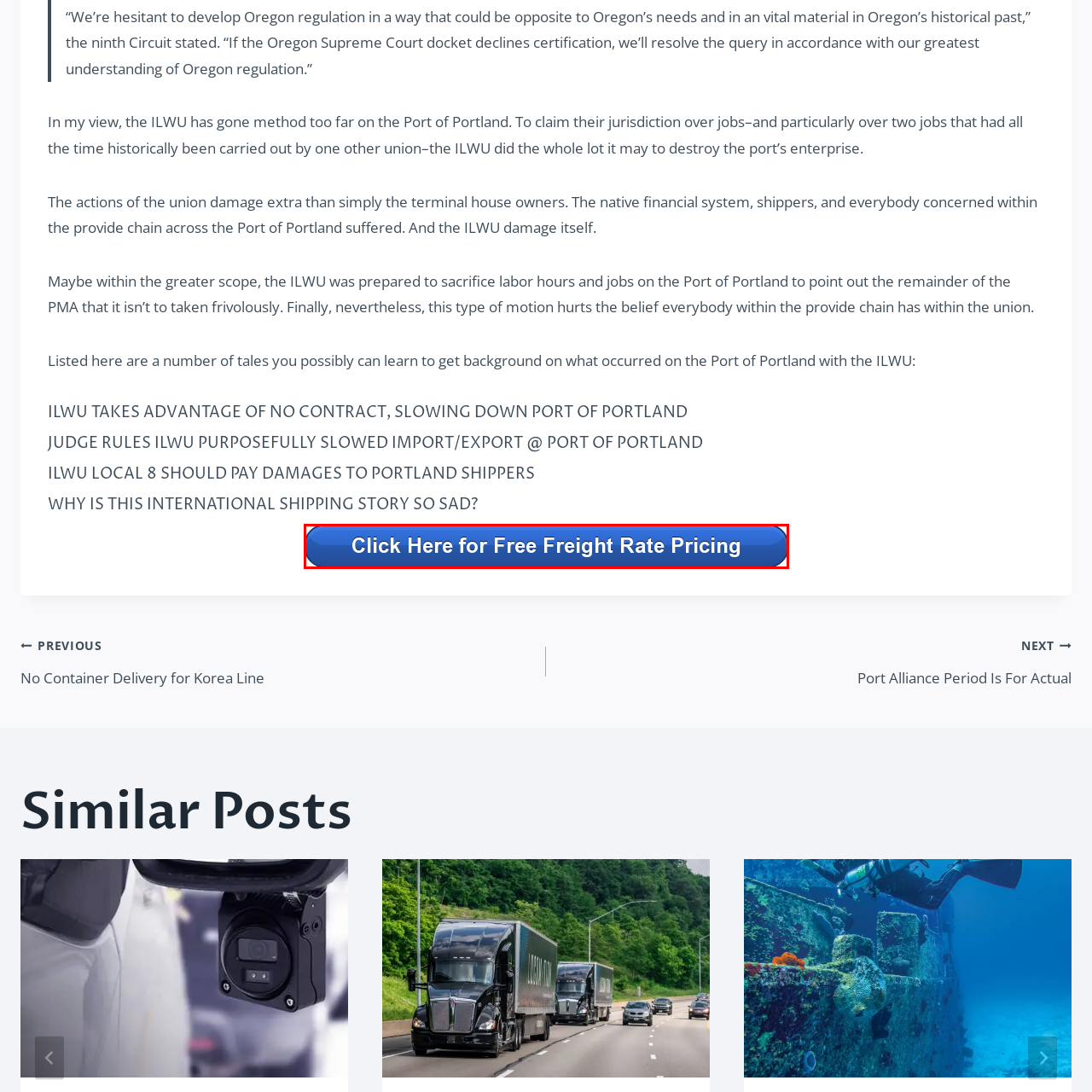Analyze the image encased in the red boundary, What is the purpose of the blue button?
 Respond using a single word or phrase.

to obtain pricing information